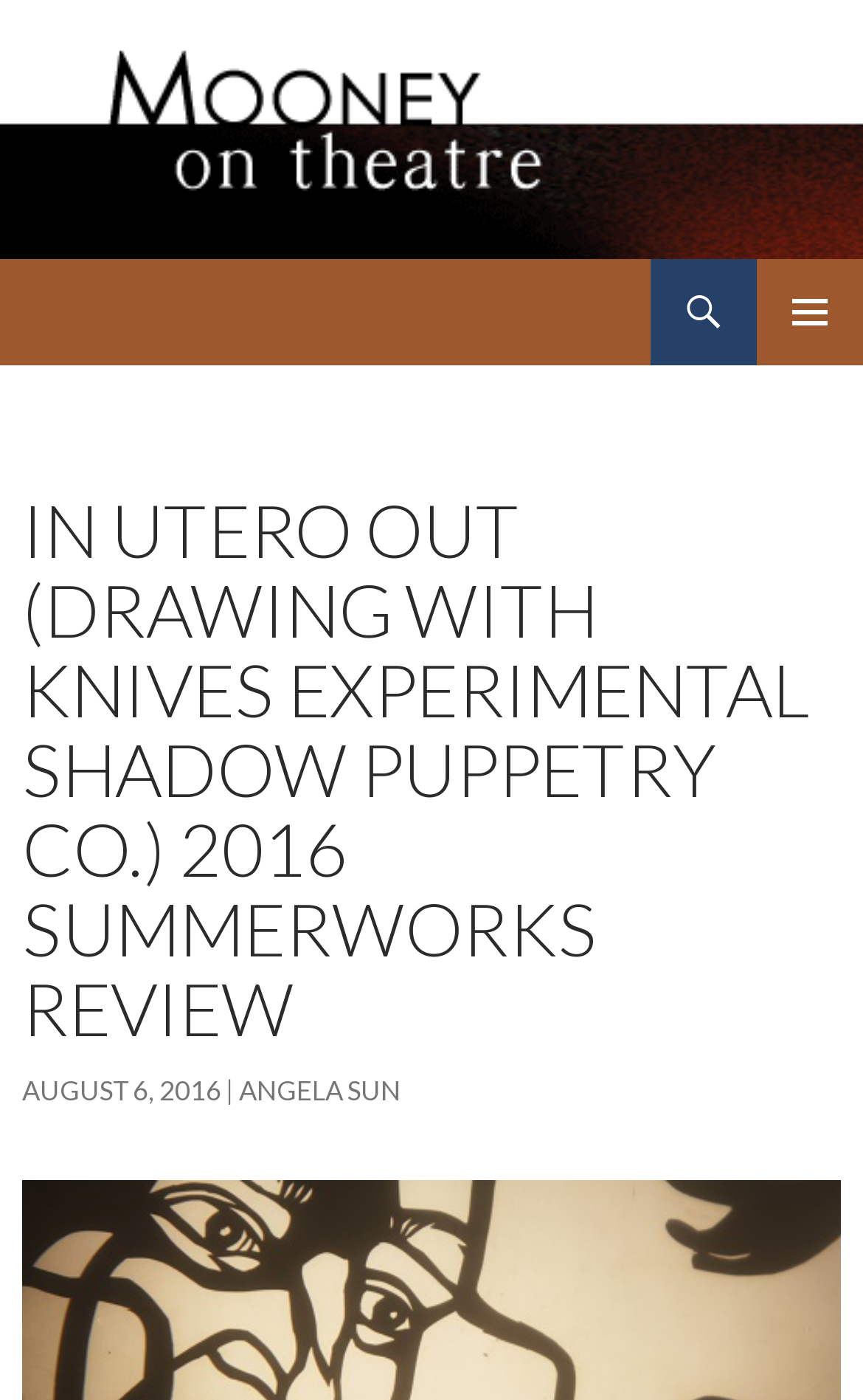Respond to the question with just a single word or phrase: 
Who is the author of the review?

ANGELA SUN